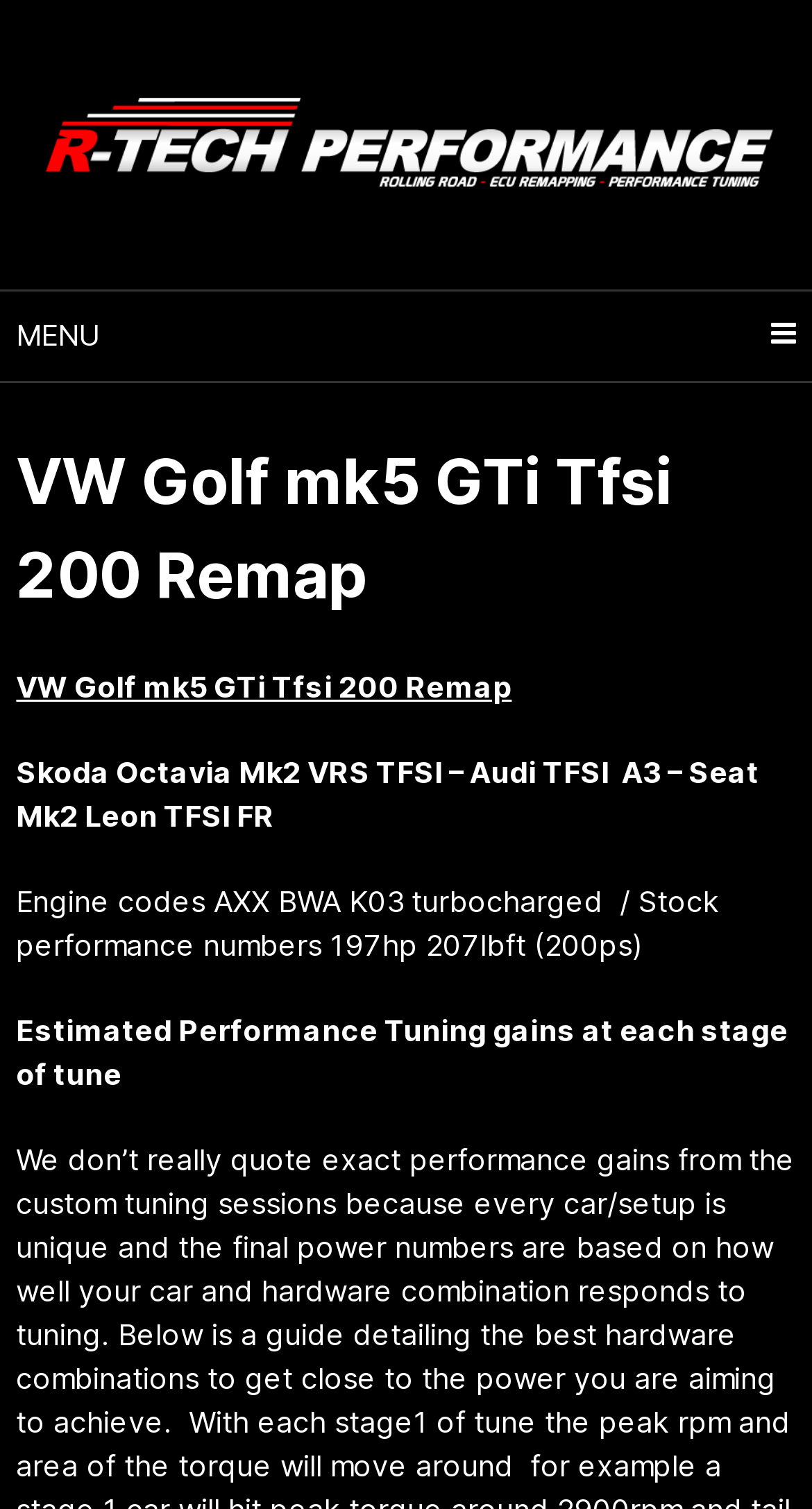Please answer the following question using a single word or phrase: 
What is the purpose of the webpage?

To provide remap service for VW Golf mk5 GTi Tfsi 200